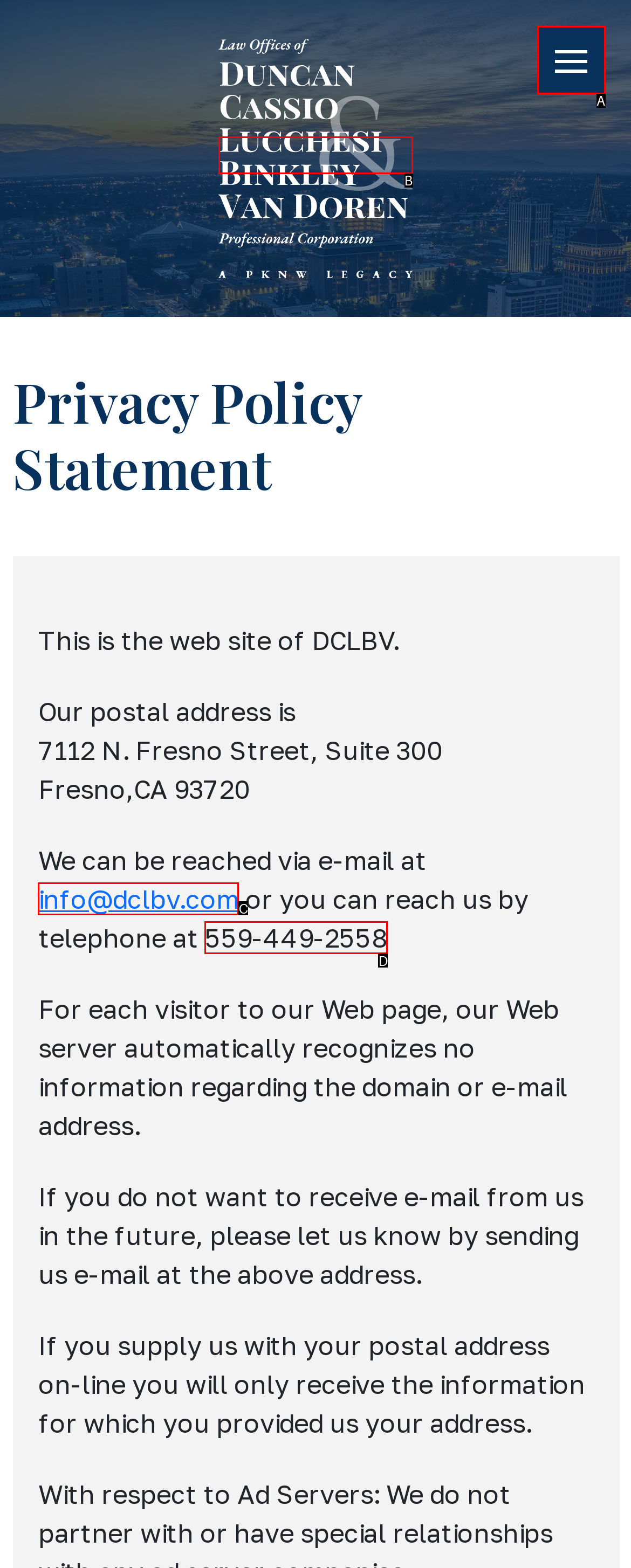Select the letter of the HTML element that best fits the description: Menu
Answer with the corresponding letter from the provided choices.

A